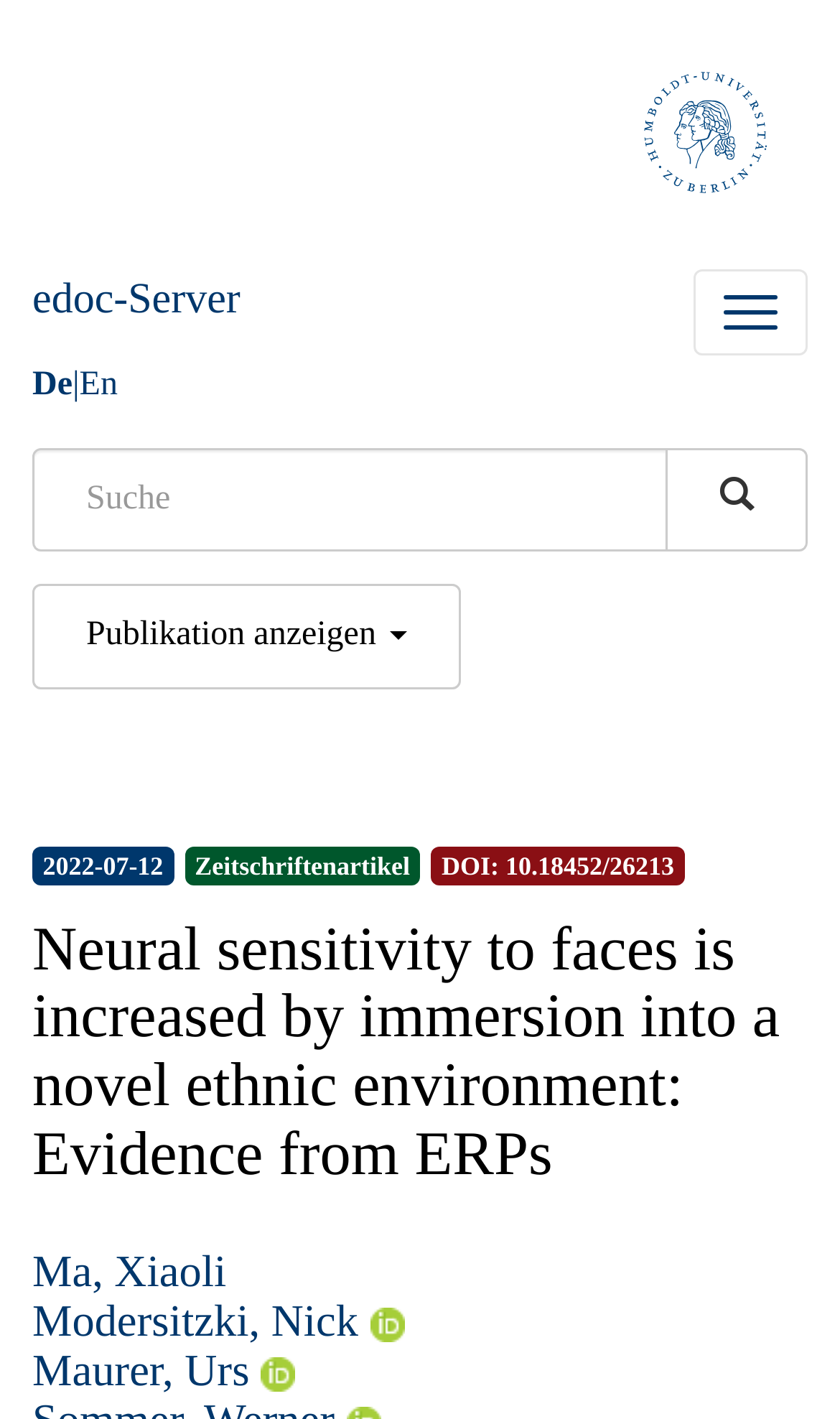Identify the bounding box coordinates for the element you need to click to achieve the following task: "Search". The coordinates must be four float values ranging from 0 to 1, formatted as [left, top, right, bottom].

[0.792, 0.316, 0.962, 0.389]